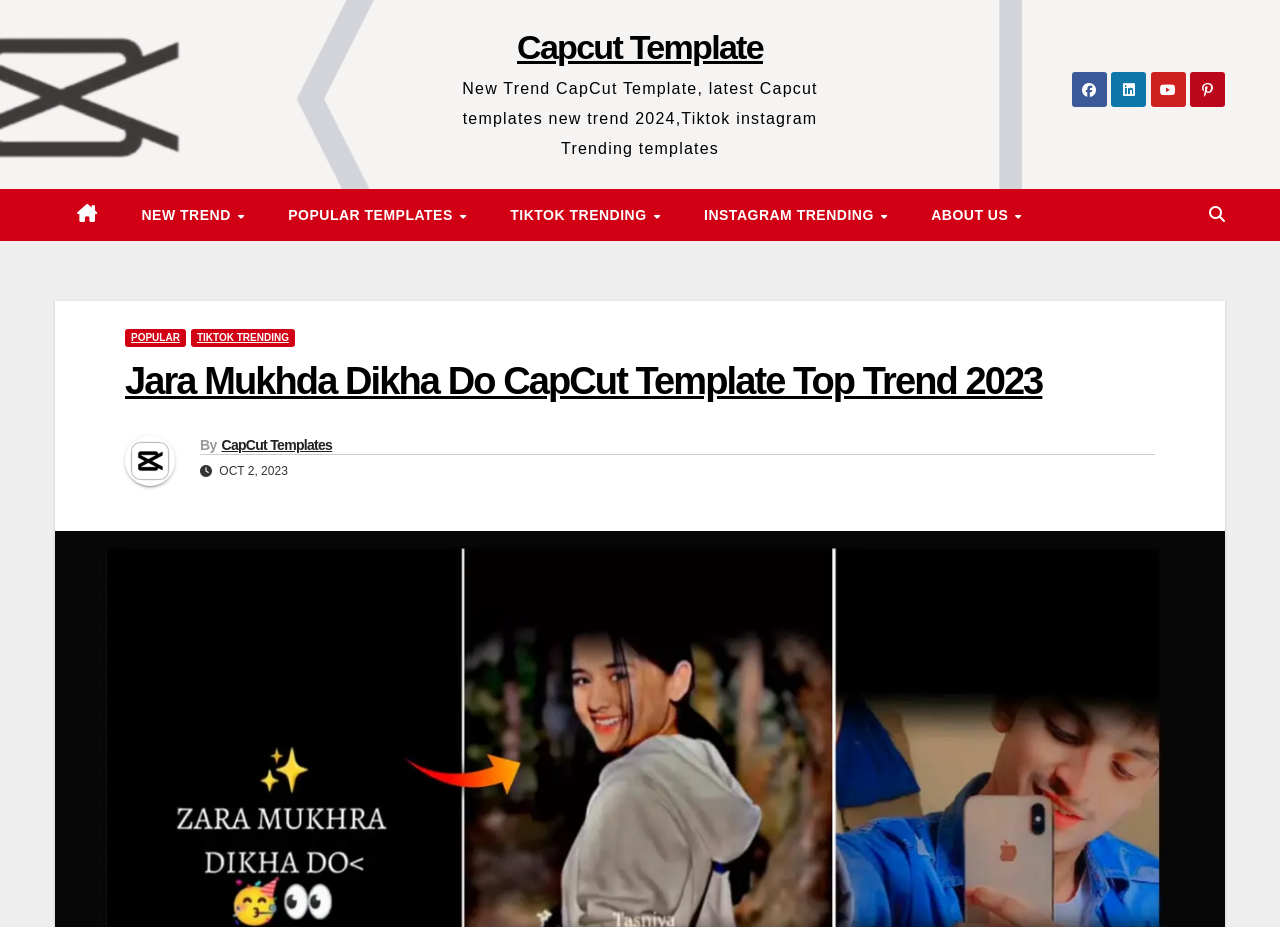Create a detailed summary of the webpage's content and design.

The webpage is about a CapCut template called "Jara Mukhda Dikha Do CapCut Template Top Trend 2023". At the top, there is a link to "Capcut Template" and a brief description of the template, stating it's a part of an old Bollywood song "Padda Hata Do". 

Below this, there are four social media icons, likely representing Facebook, Twitter, Instagram, and LinkedIn, aligned horizontally. 

On the left side, there is a menu with five links: "NEW TREND", "POPULAR TEMPLATES", "TIKTOK TRENDING", "INSTAGRAM TRENDING", and "ABOUT US". Each link has an arrow icon next to it.

To the right of the menu, there is a heading with the title "Jara Mukhda Dikha Do CapCut Template Top Trend 2023" and a permalink to the same title. Below this, there is a button with a hamburger icon, which has a dropdown menu with two links: "POPULAR" and "TIKTOK TRENDING".

Further down, there is a link with no text, followed by a heading "By CapCut Templates" and a link to "CapCut Templates". The webpage also displays the date "OCT 2, 2023".